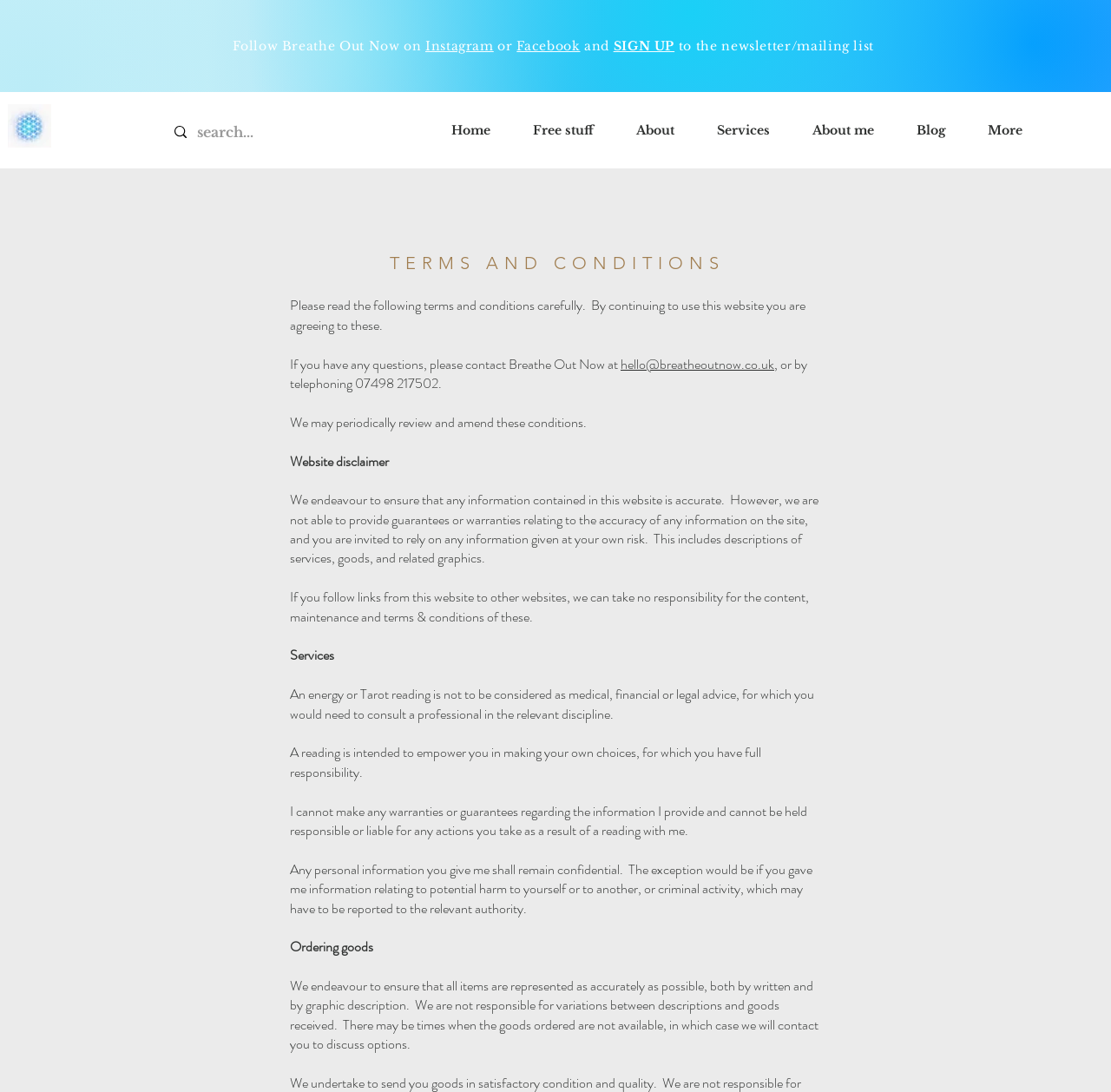Find the bounding box coordinates of the element's region that should be clicked in order to follow the given instruction: "read about diseases". The coordinates should consist of four float numbers between 0 and 1, i.e., [left, top, right, bottom].

None